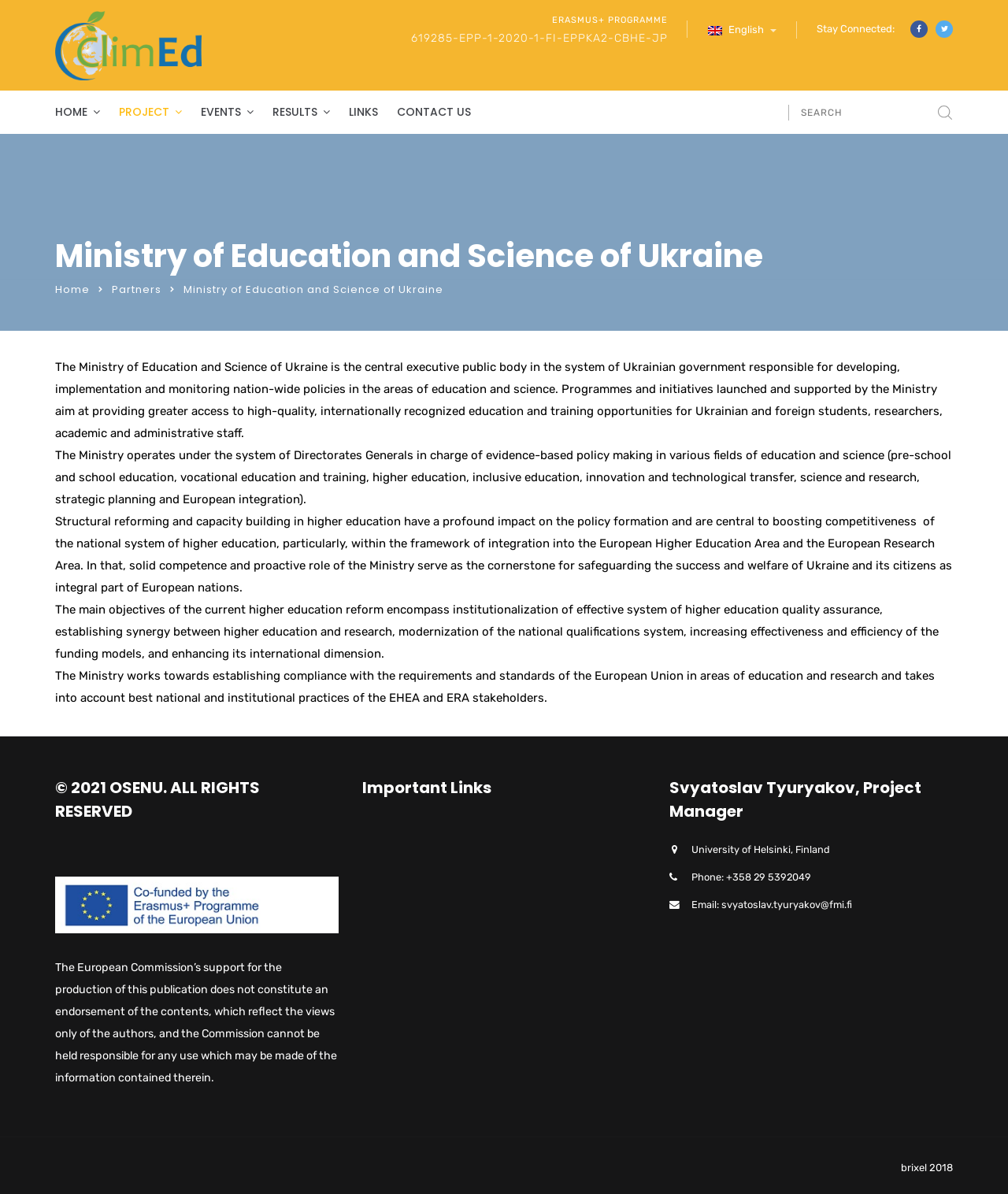Using the format (top-left x, top-left y, bottom-right x, bottom-right y), provide the bounding box coordinates for the described UI element. All values should be floating point numbers between 0 and 1: name="s" placeholder="Search"

[0.782, 0.087, 0.945, 0.101]